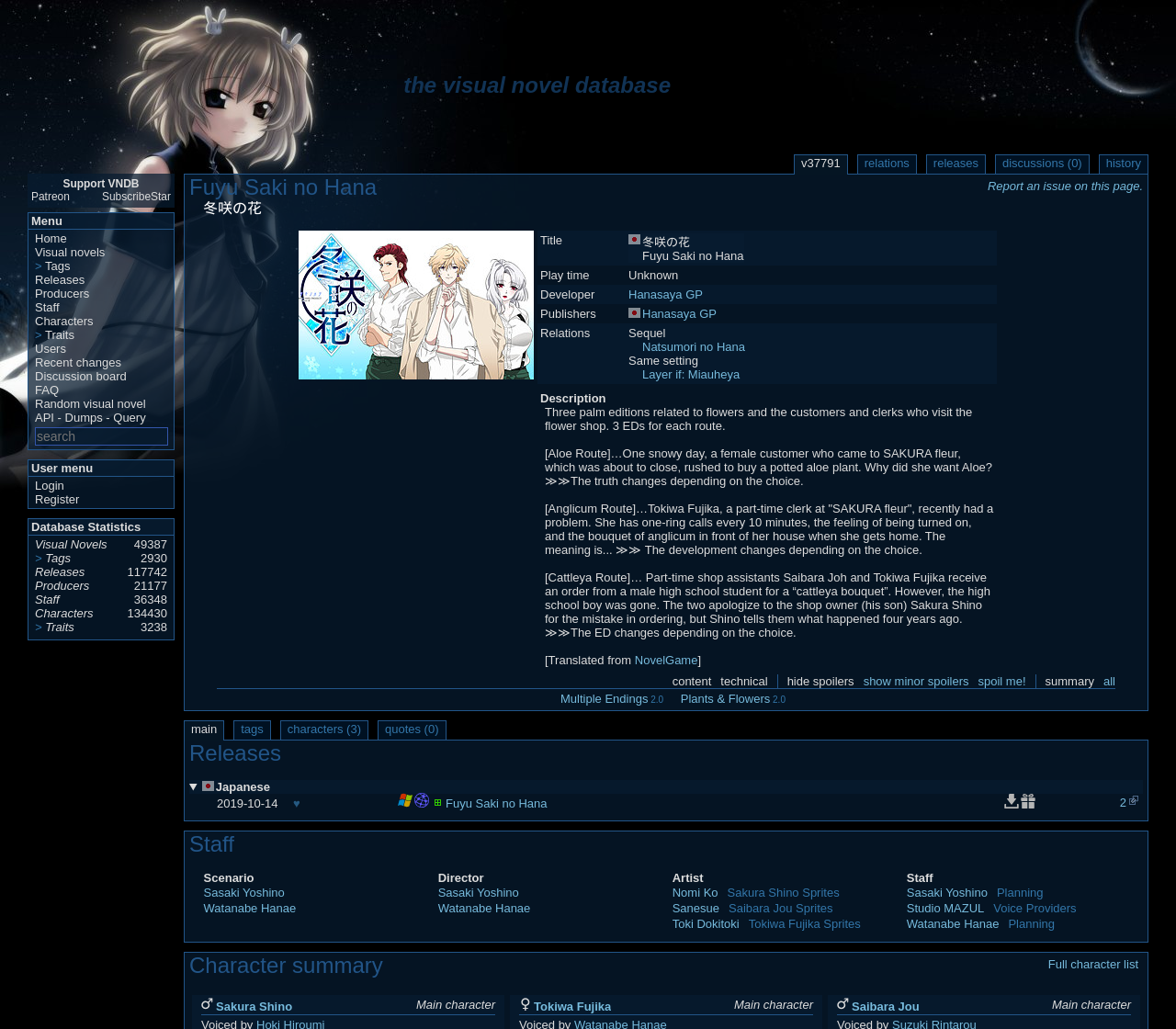Determine the bounding box coordinates of the region I should click to achieve the following instruction: "View releases". Ensure the bounding box coordinates are four float numbers between 0 and 1, i.e., [left, top, right, bottom].

[0.787, 0.15, 0.838, 0.169]